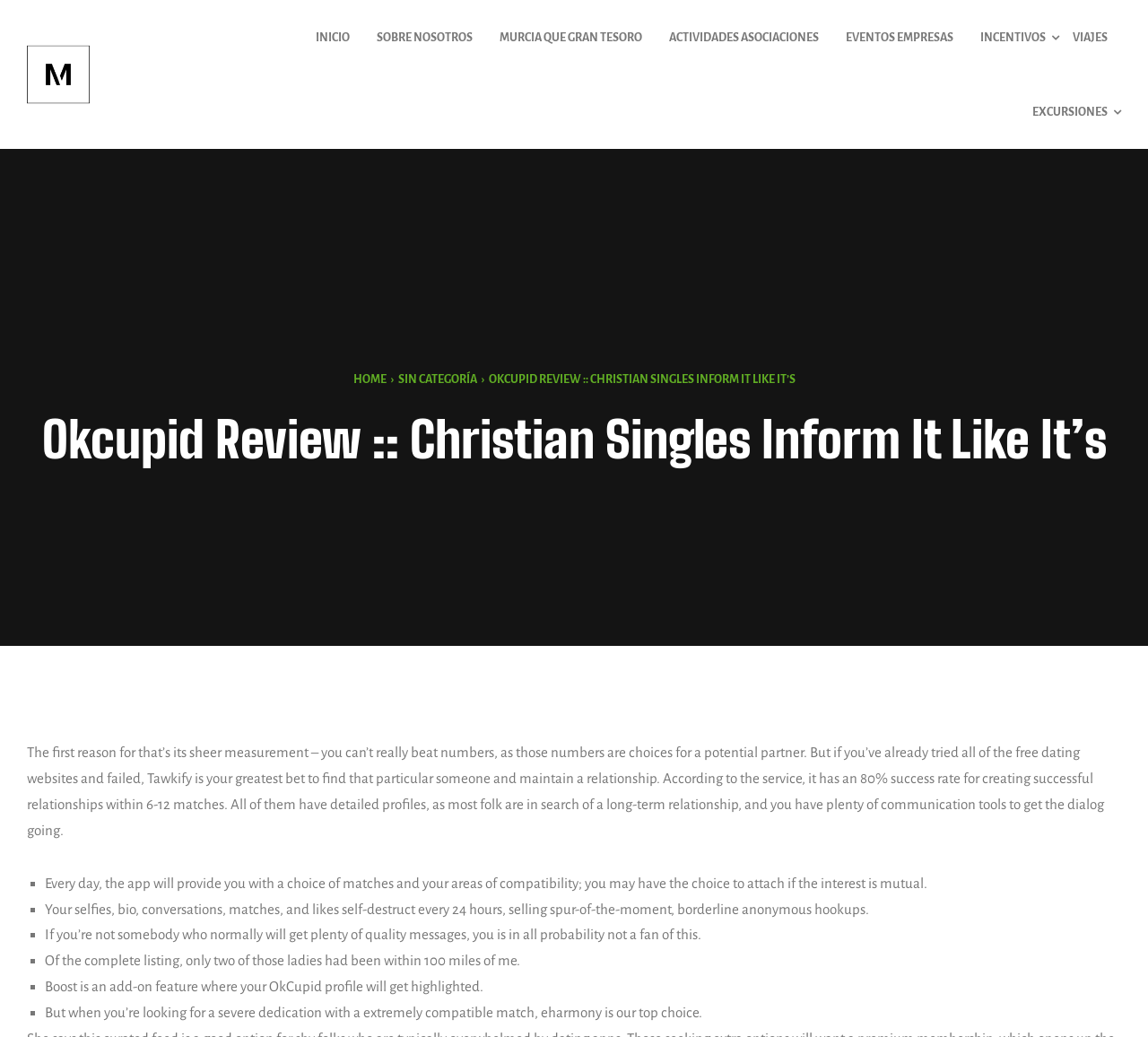Please identify the bounding box coordinates of the region to click in order to complete the given instruction: "Read the article". The coordinates should be four float numbers between 0 and 1, i.e., [left, top, right, bottom].

[0.023, 0.718, 0.962, 0.808]